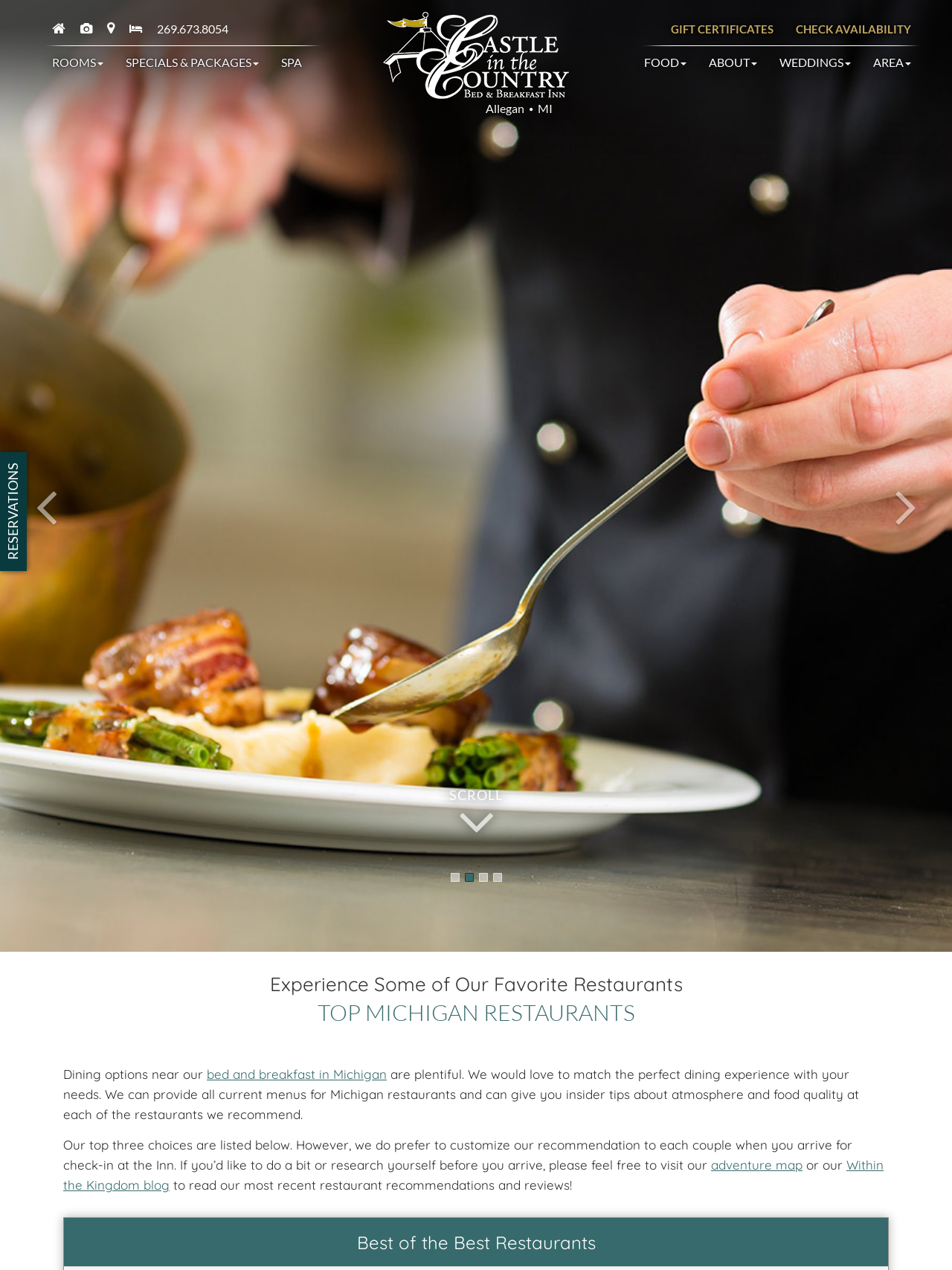Please respond to the question with a concise word or phrase:
What is the name of the blog mentioned on the webpage?

Within the Kingdom blog